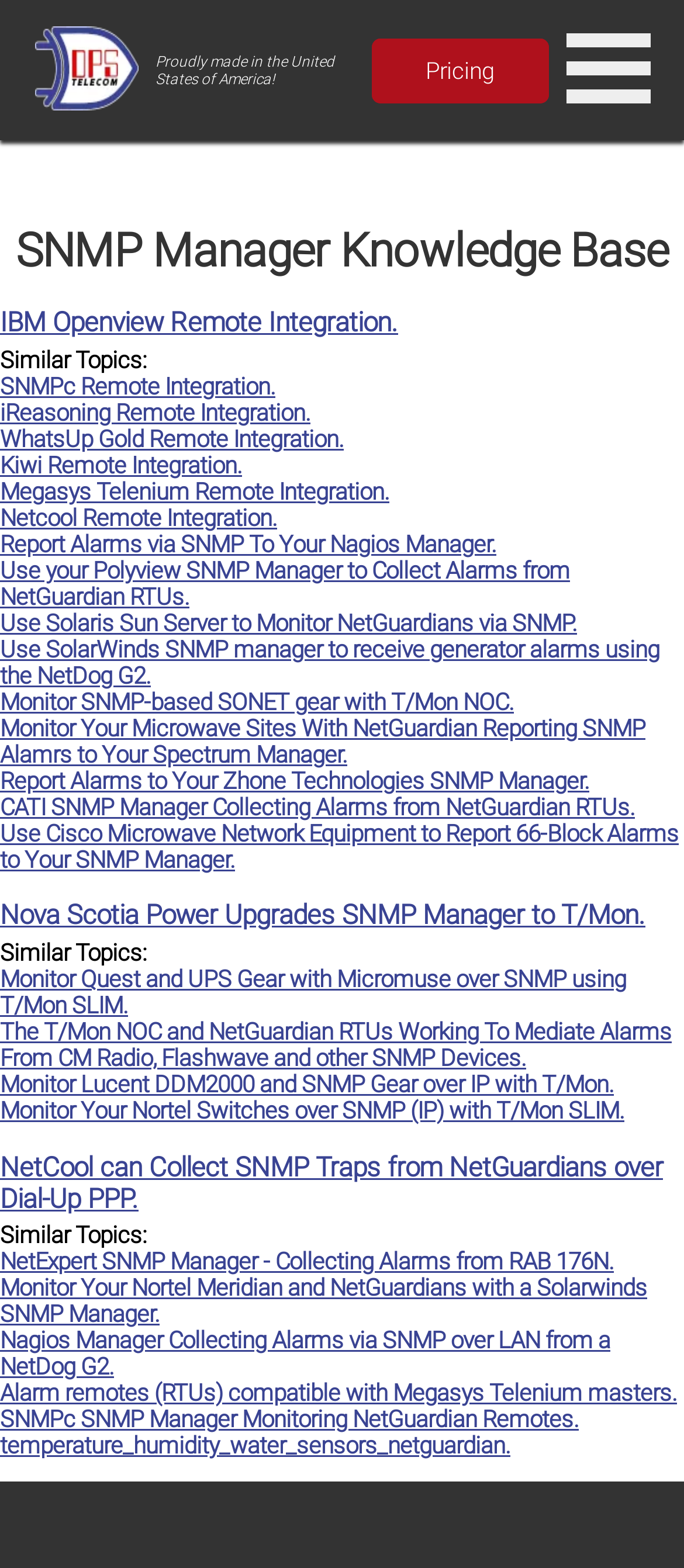What is the theme of the 'Similar Topics' sections?
Refer to the image and provide a one-word or short phrase answer.

SNMP Remote Integration